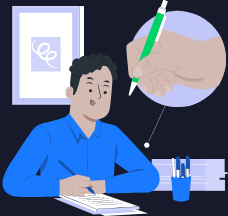Identify and describe all the elements present in the image.

The image features a person sitting at a desk, engaged in writing notes. The individual, depicted with a light-skinned complexion and curly black hair, is wearing a blue shirt. In the foreground, a hand is highlighted, gripping a green pen, suggesting a focus on the act of writing. The workspace is neatly arranged, with a stack of papers in front of the person and a cup filled with various pens visible to the side. This illustration embodies the theme of productivity and concentration, possibly related to academic or professional tasks. A framed abstract design can be seen on the wall behind, adding a touch of creativity to the environment.